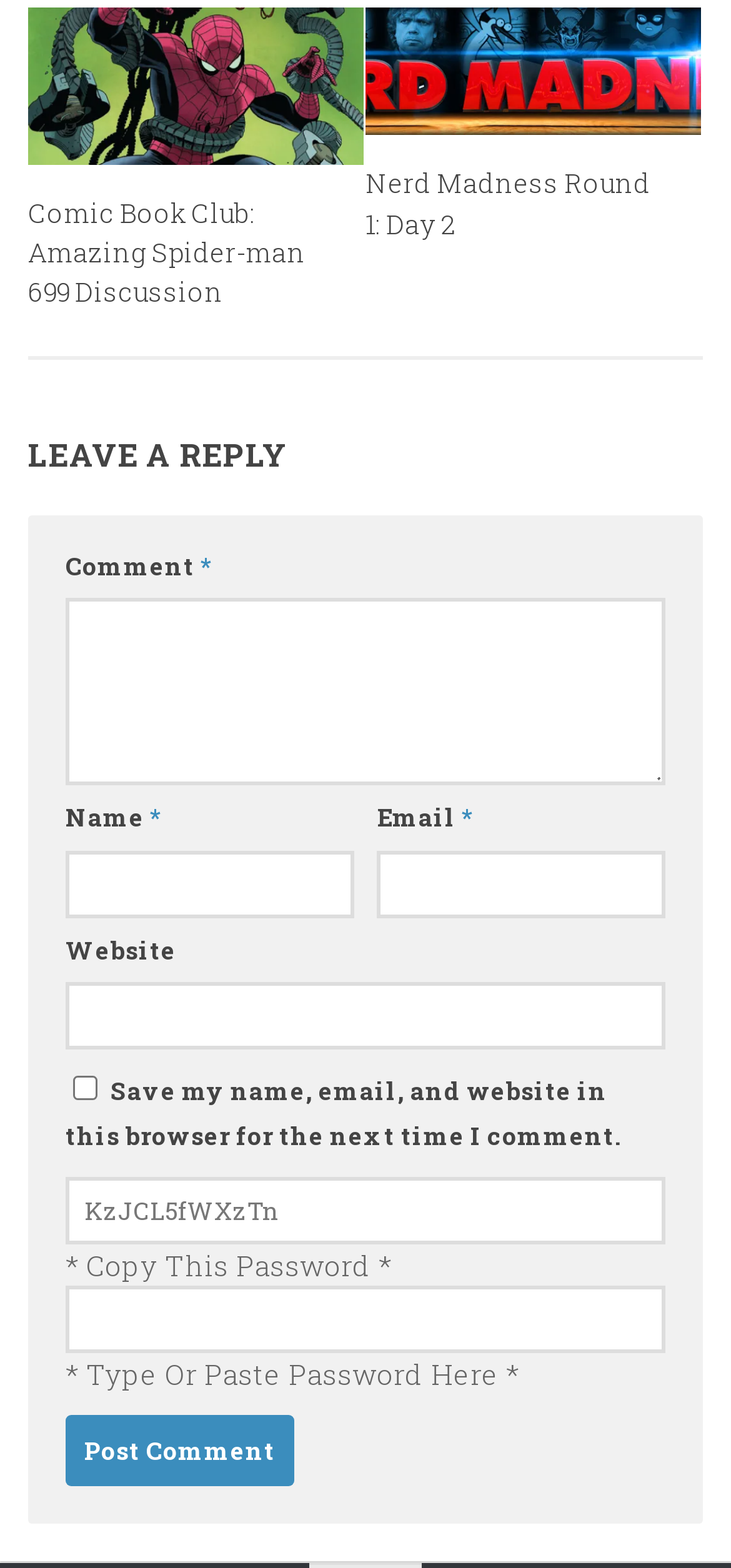Find the bounding box of the element with the following description: "parent_node: Email * aria-describedby="email-notes" name="email"". The coordinates must be four float numbers between 0 and 1, formatted as [left, top, right, bottom].

[0.516, 0.543, 0.91, 0.586]